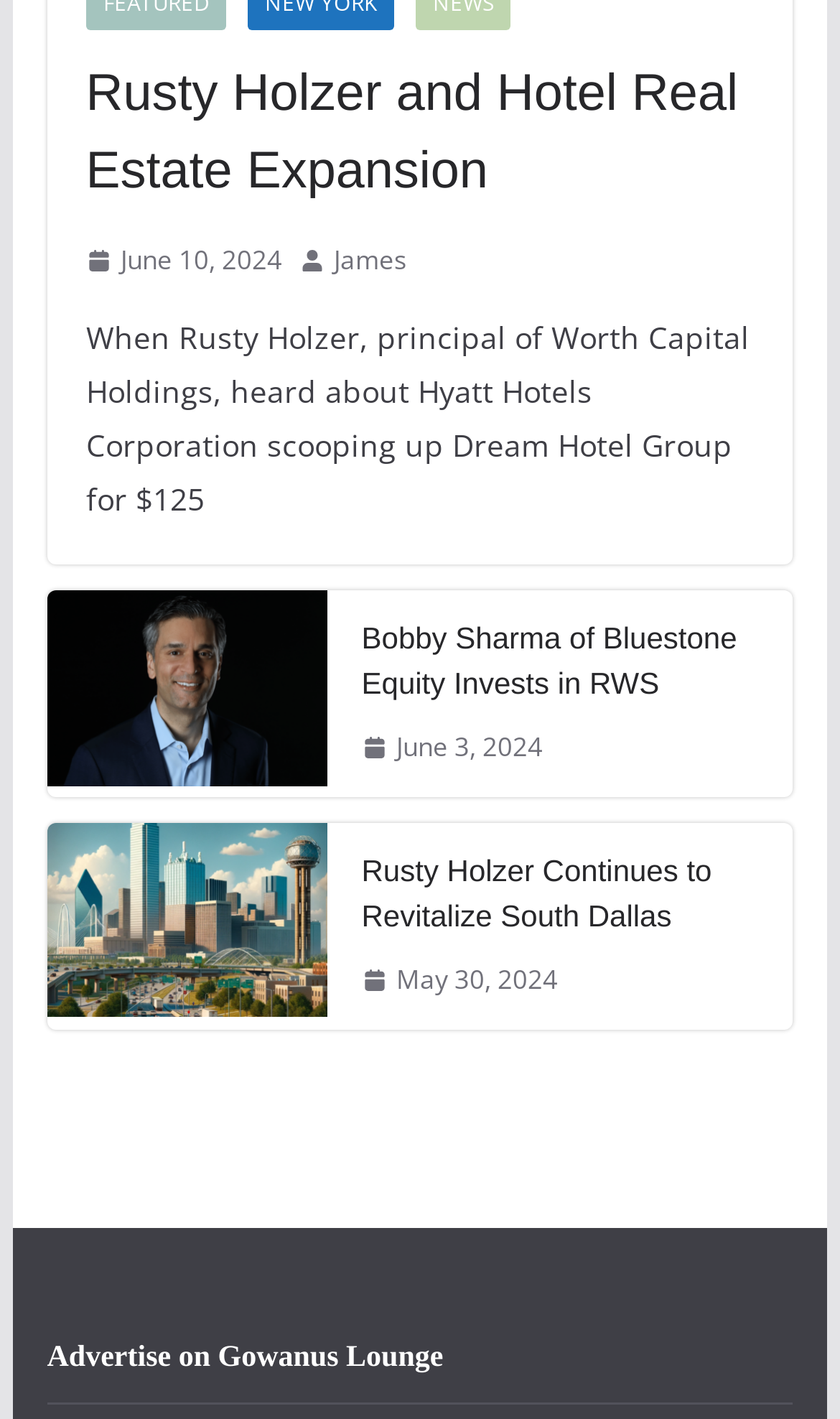What is the name of the person in the third article?
Please use the visual content to give a single word or phrase answer.

Rusty Holzer